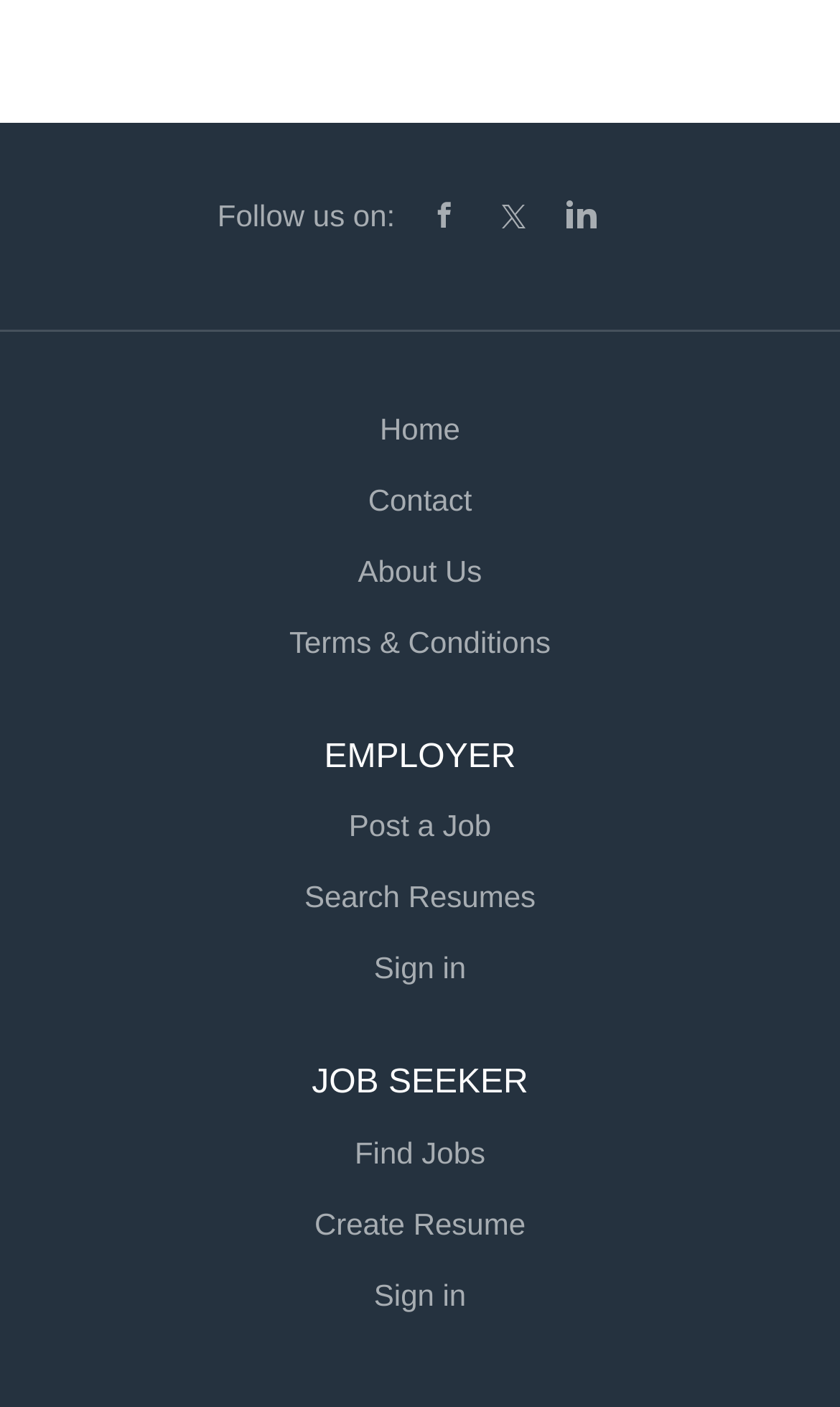Provide a short answer to the following question with just one word or phrase: What is the purpose of the 'Create Resume' link?

For job seekers